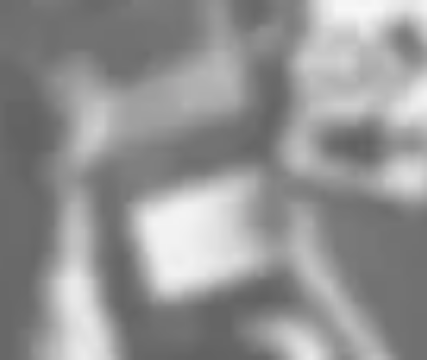Reply to the question with a brief word or phrase: What is the atmosphere of the setting in the image?

Warm and inviting